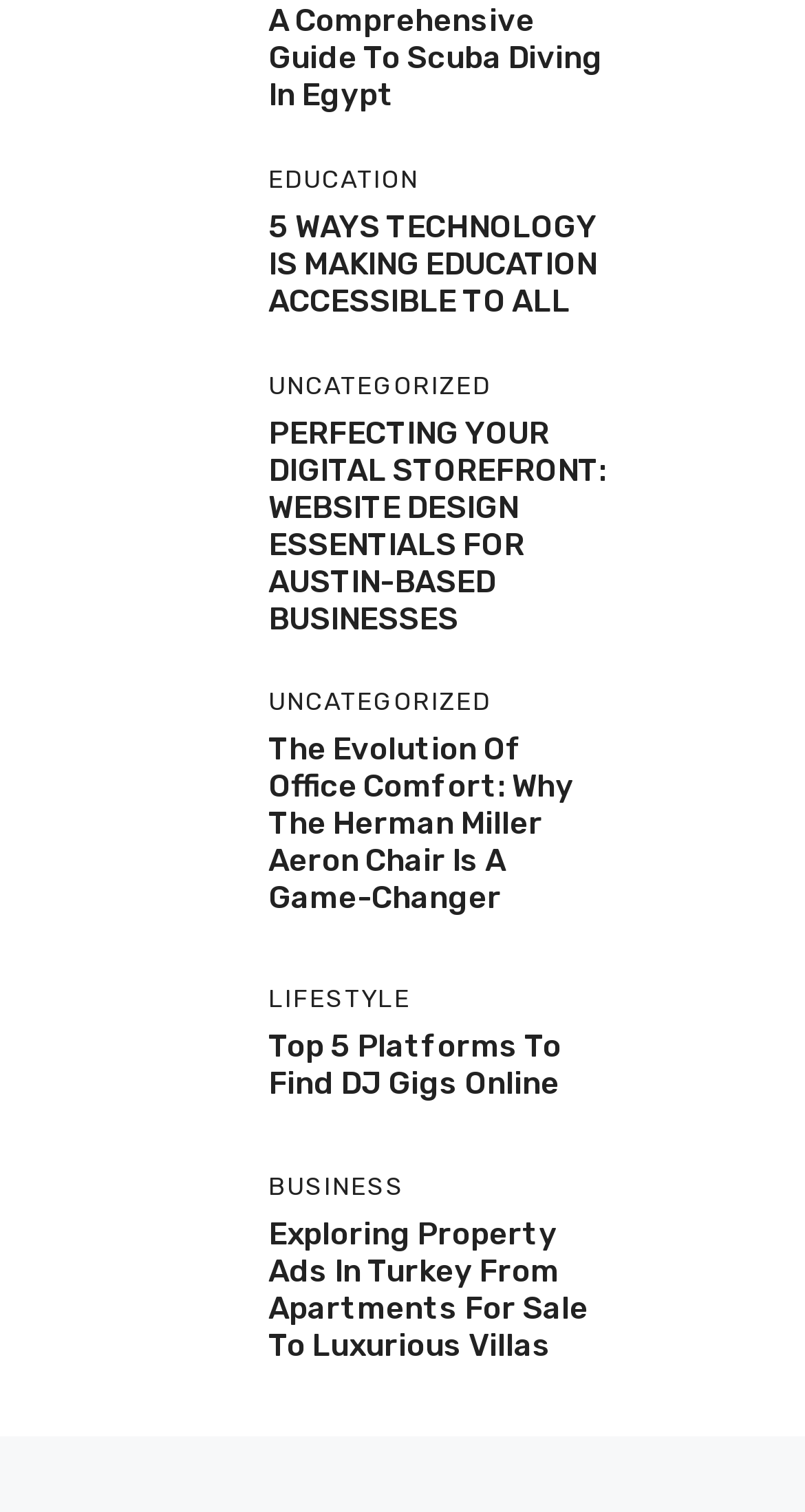Pinpoint the bounding box coordinates of the element that must be clicked to accomplish the following instruction: "Learn about education accessible to all". The coordinates should be in the format of four float numbers between 0 and 1, i.e., [left, top, right, bottom].

[0.077, 0.149, 0.282, 0.176]